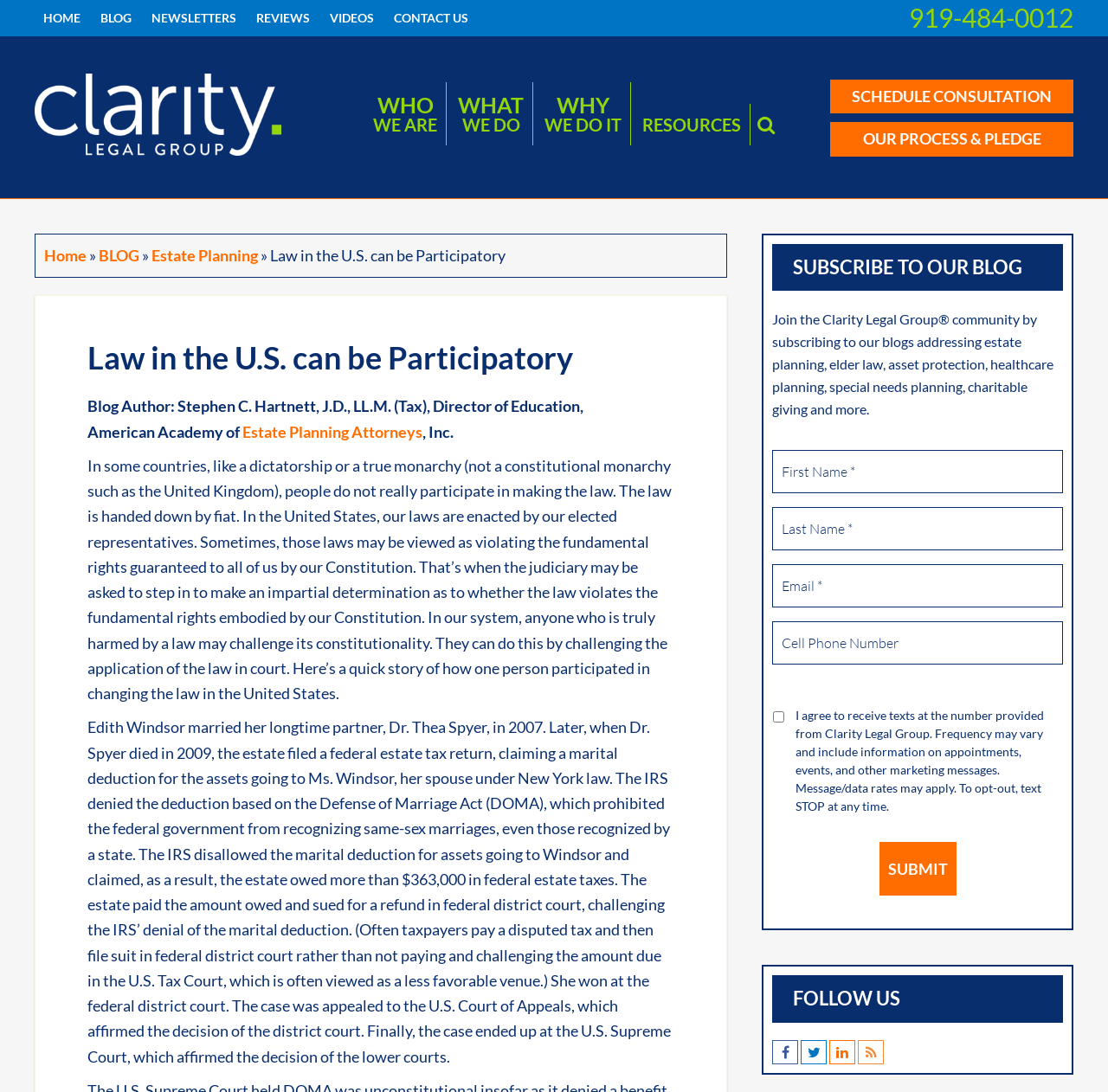Answer the question in a single word or phrase:
Who is the author of the blog post?

Stephen C. Hartnett, J.D., LL.M. (Tax)